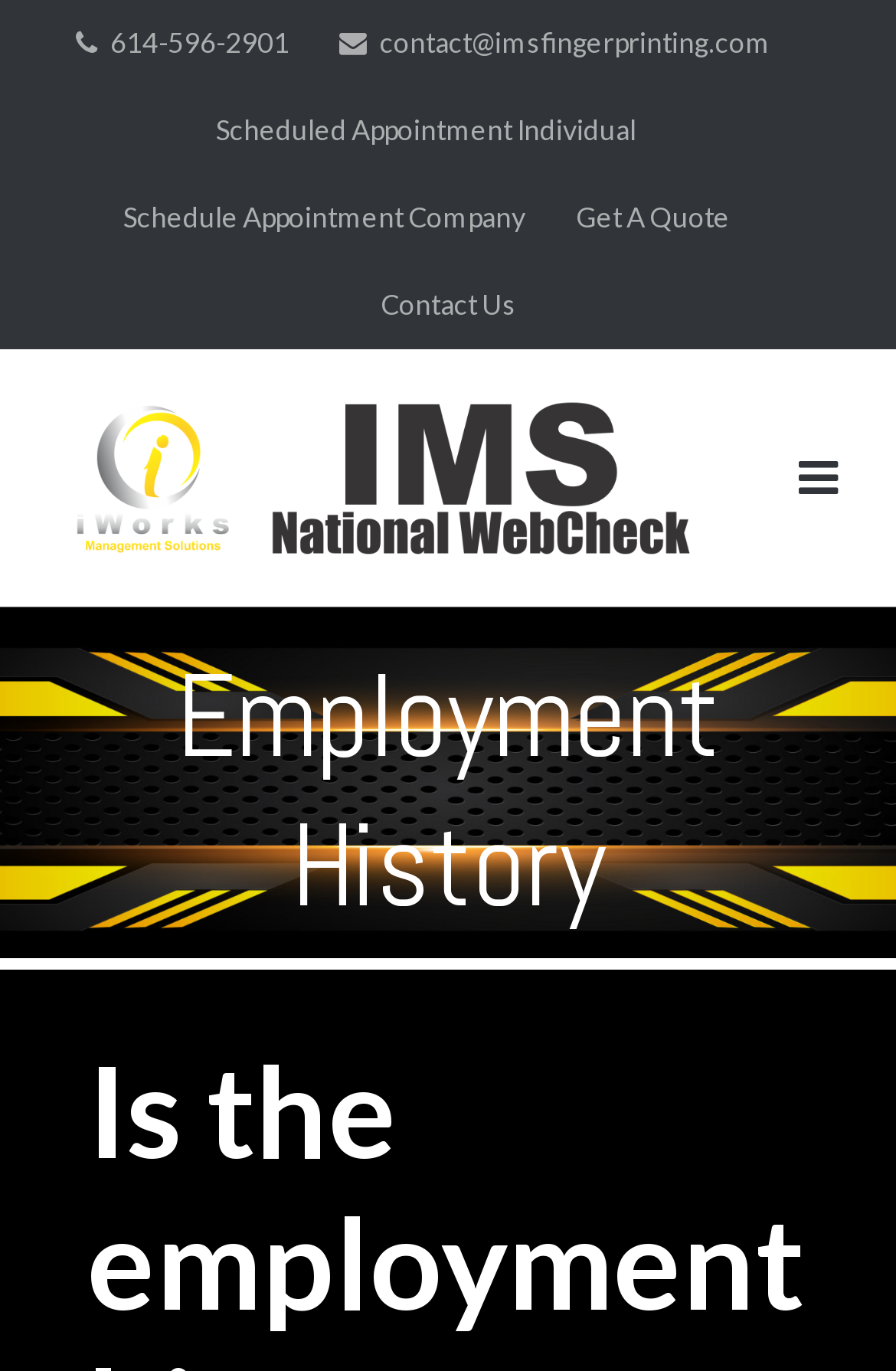How many links are there in the top section?
Based on the visual details in the image, please answer the question thoroughly.

I counted the number of links in the top section of the webpage by looking at the elements with 'link' type. I found five links: '614-596-2901', 'contact@imsfingerprinting.com', 'Scheduled Appointment Individual', 'Schedule Appointment Company', and 'Get A Quote'.